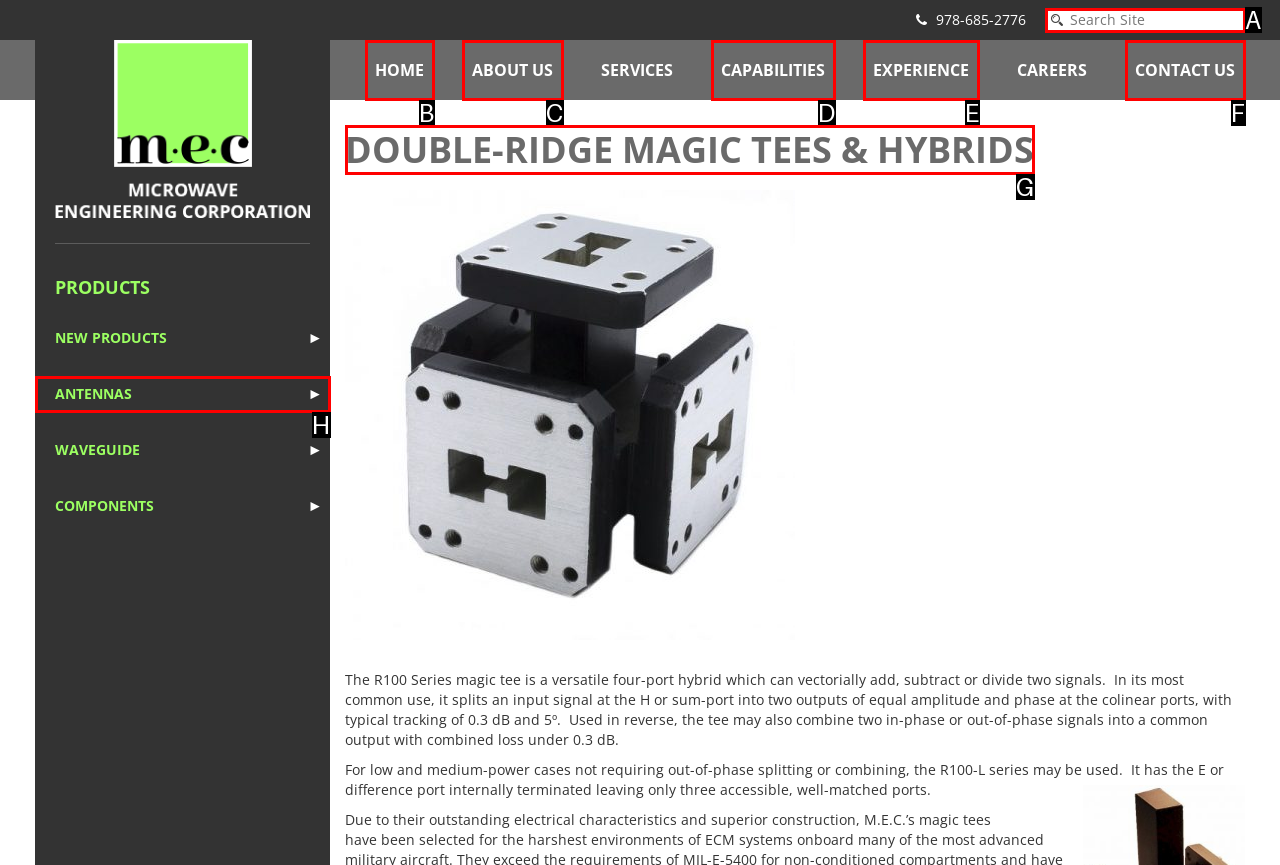Select the HTML element that matches the description: Double-Ridge Magic Tees & Hybrids
Respond with the letter of the correct choice from the given options directly.

G